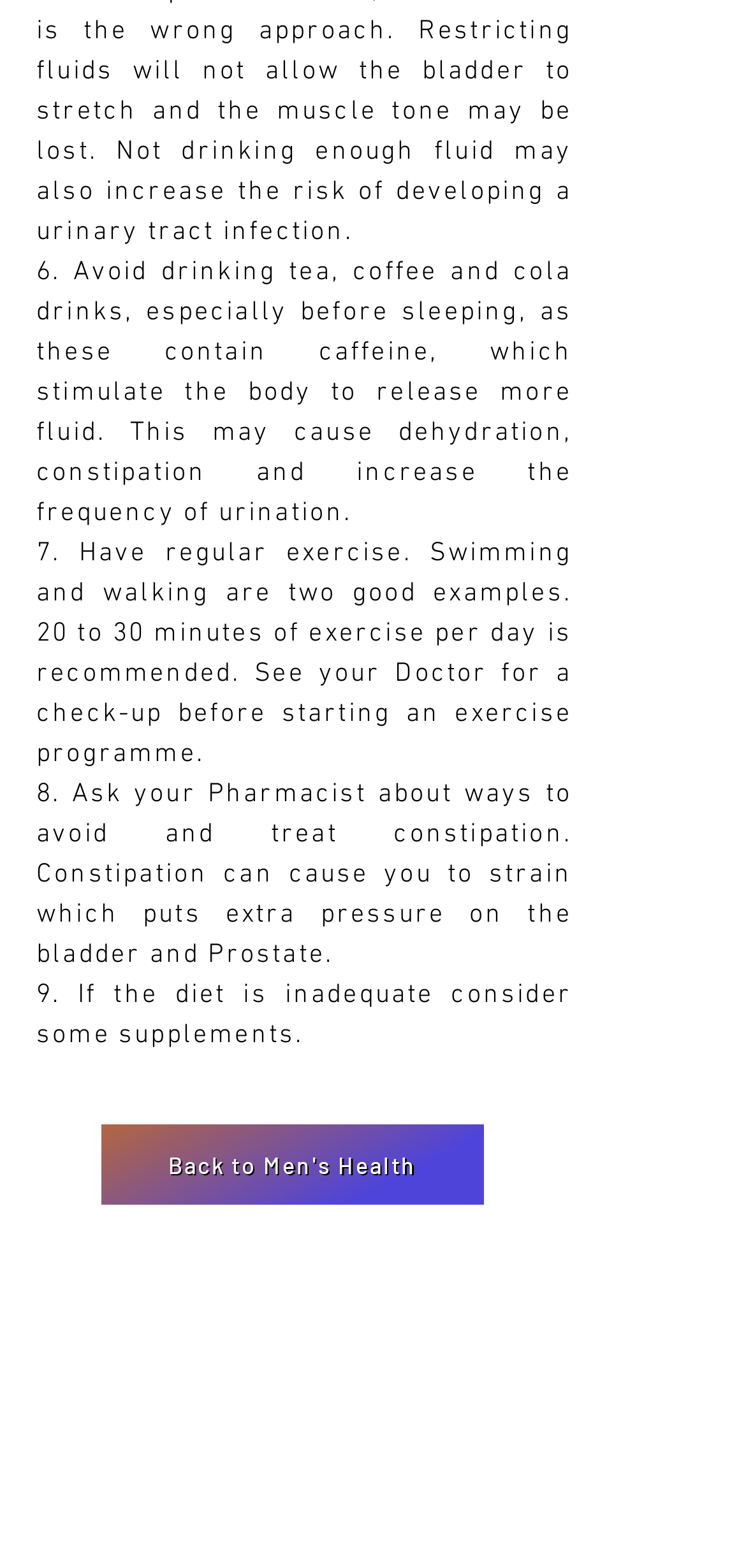What is recommended to avoid before sleeping?
Please use the image to provide a one-word or short phrase answer.

tea, coffee and cola drinks